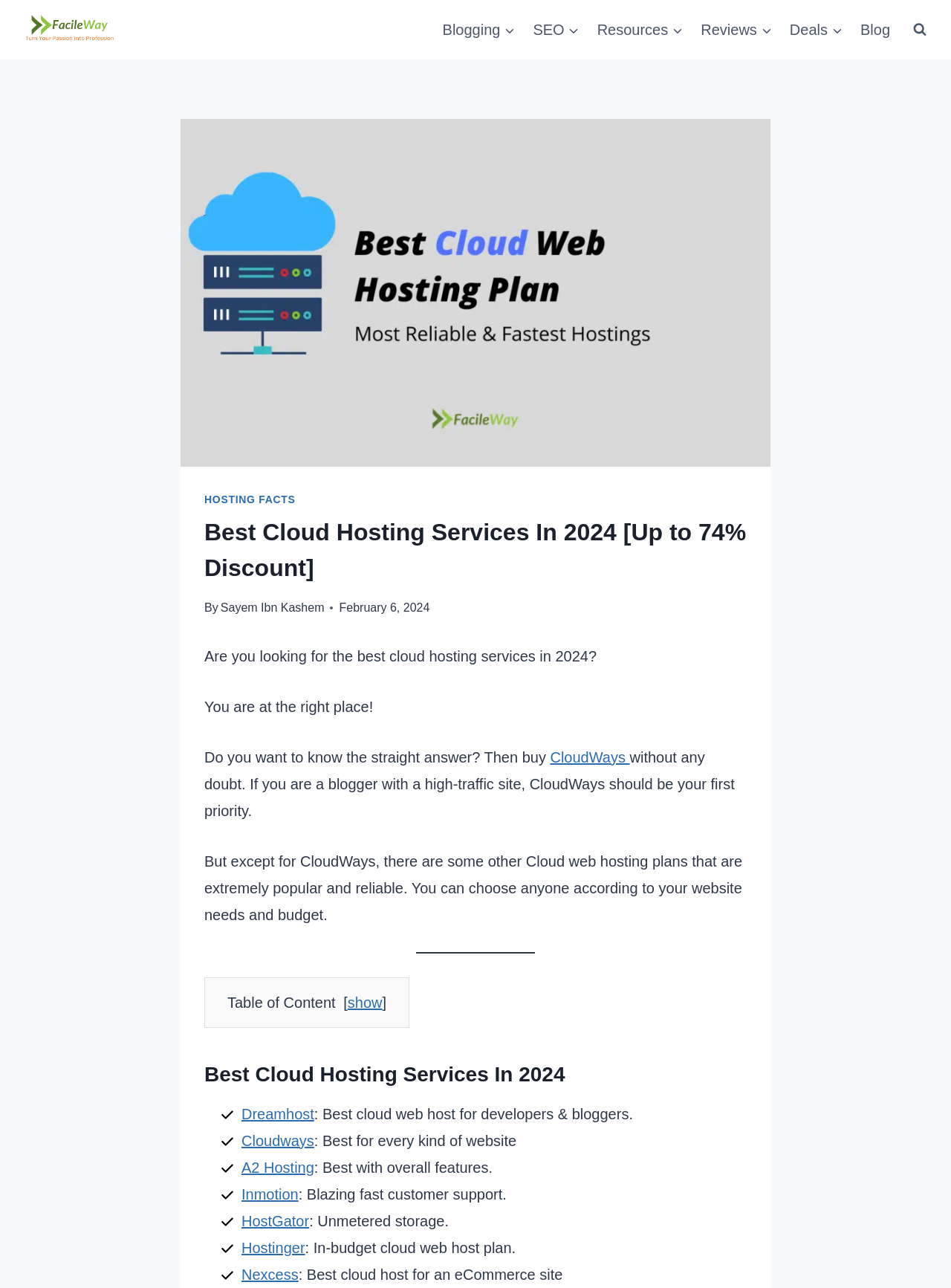Specify the bounding box coordinates for the region that must be clicked to perform the given instruction: "Click on the FacileWay link".

[0.023, 0.007, 0.128, 0.039]